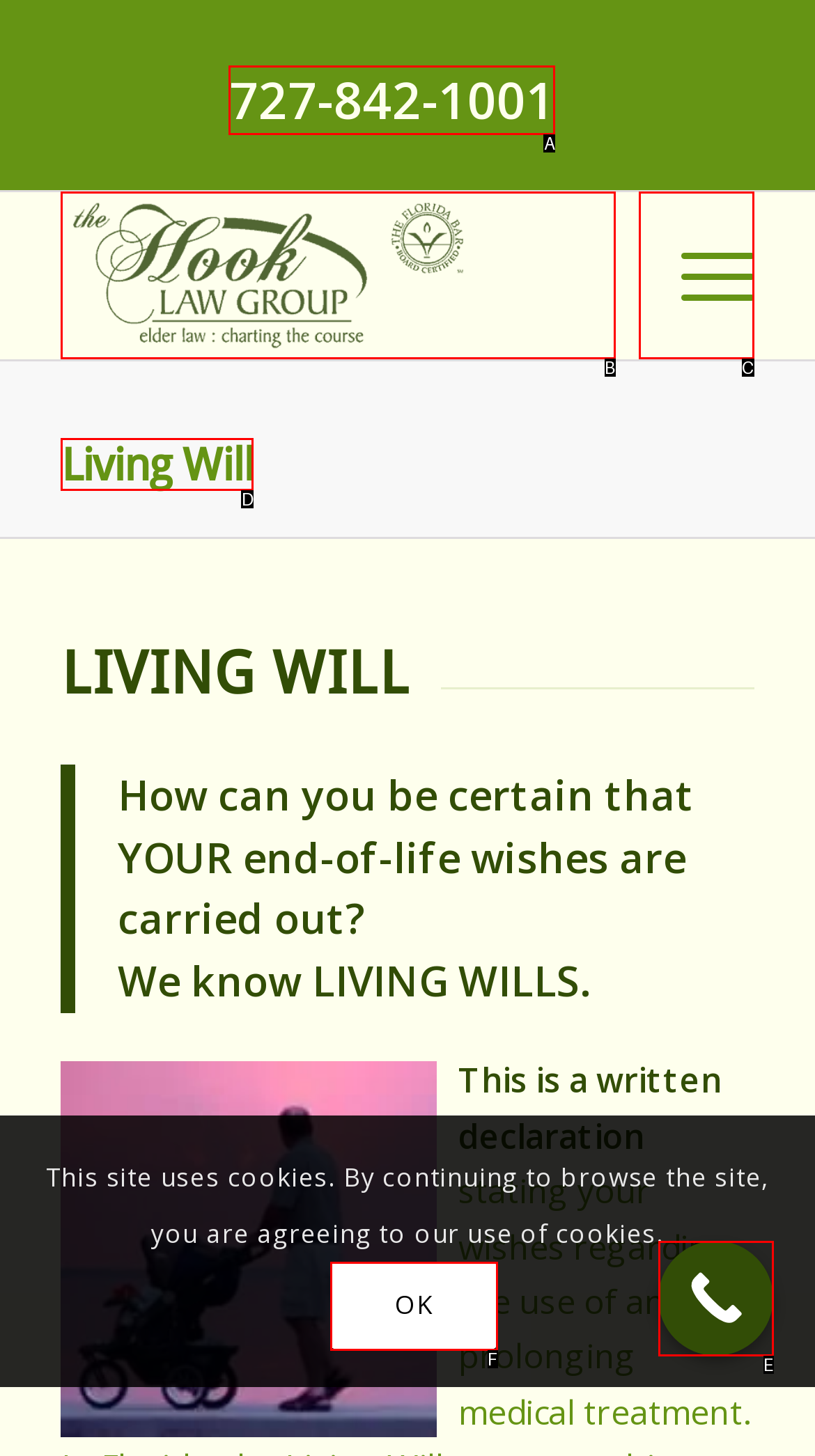Given the description: 727-842-1001, identify the HTML element that corresponds to it. Respond with the letter of the correct option.

A